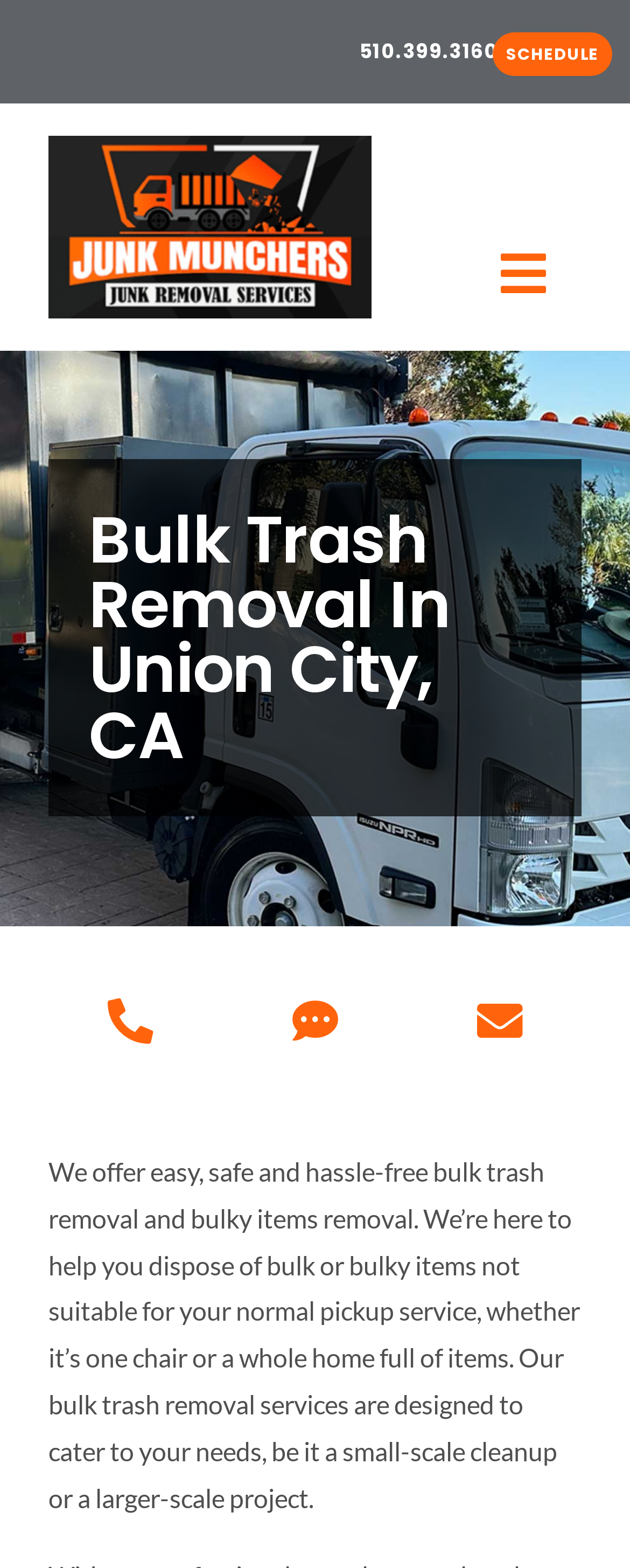Pinpoint the bounding box coordinates of the element that must be clicked to accomplish the following instruction: "Click on the Twitter link". The coordinates should be in the format of four float numbers between 0 and 1, i.e., [left, top, right, bottom].

None